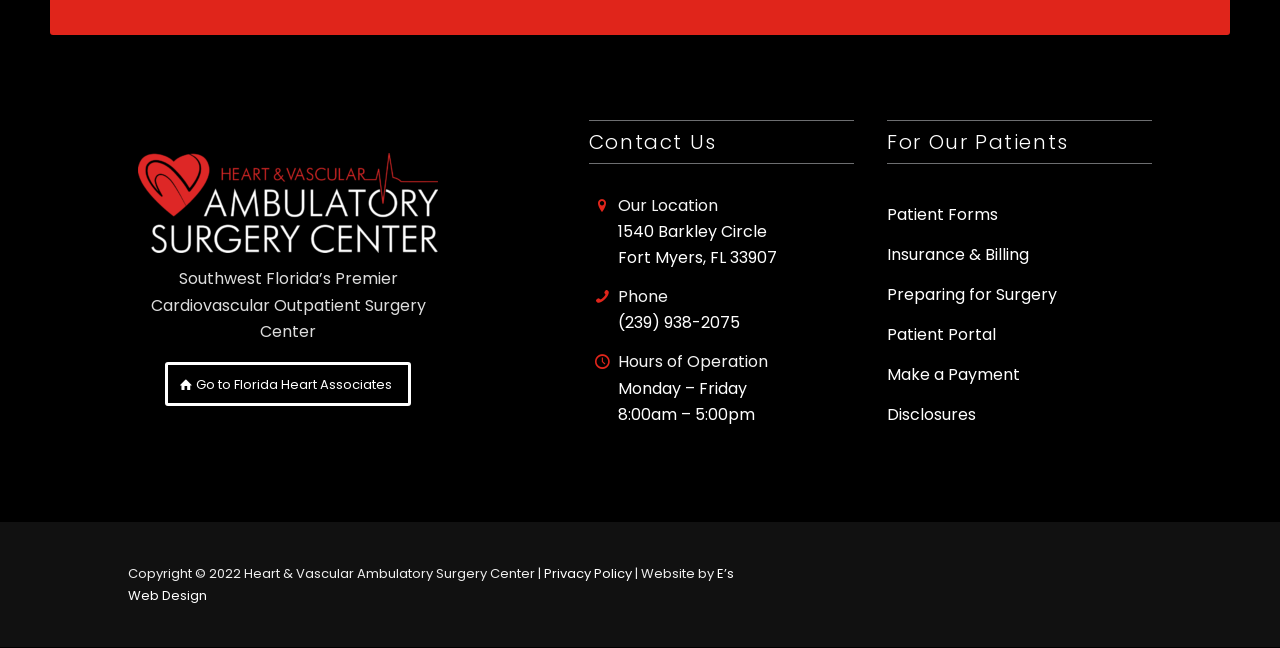Please identify the bounding box coordinates of the element's region that needs to be clicked to fulfill the following instruction: "Make a Payment". The bounding box coordinates should consist of four float numbers between 0 and 1, i.e., [left, top, right, bottom].

[0.693, 0.56, 0.797, 0.596]